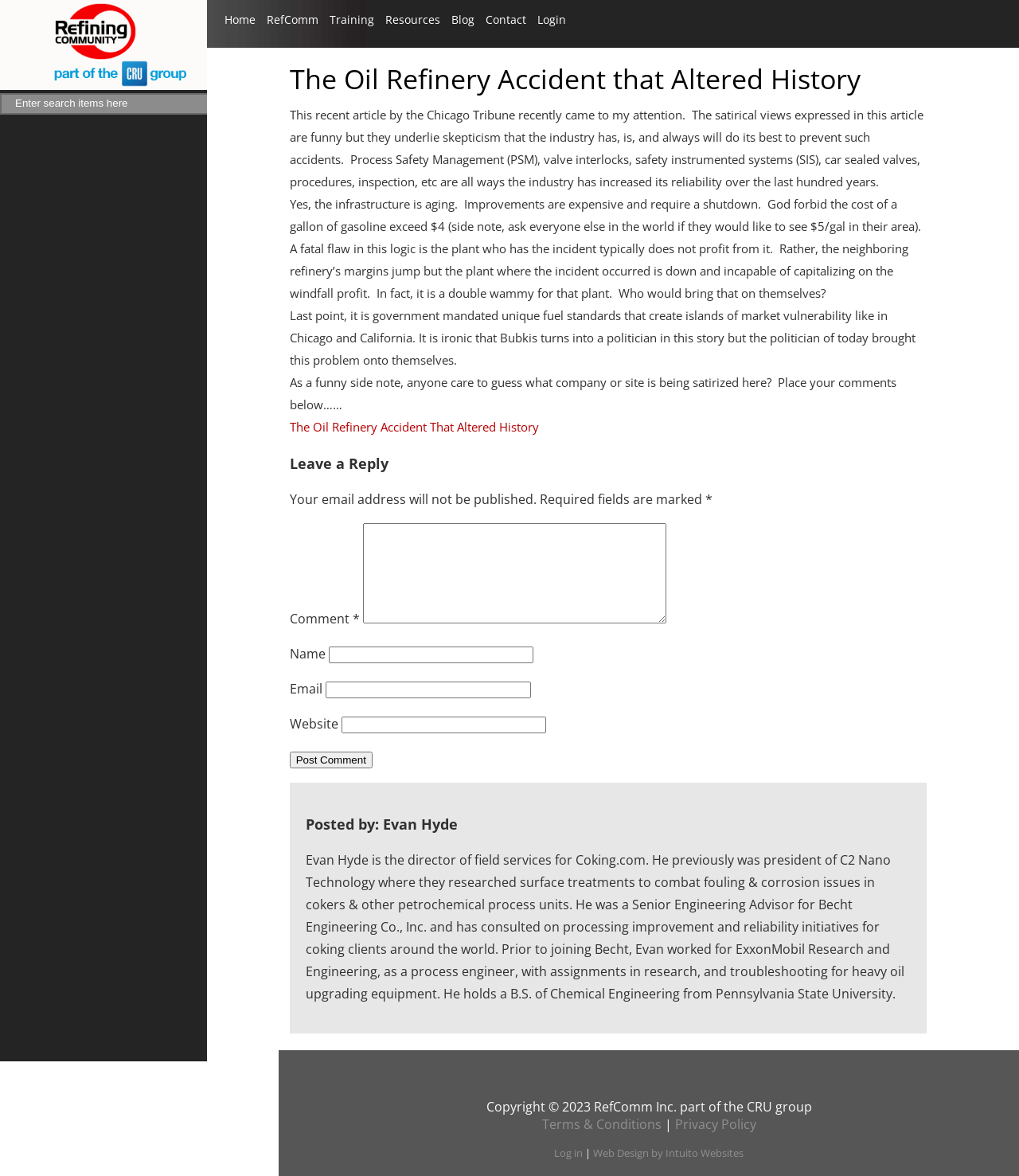Who is the author of the article?
Provide a one-word or short-phrase answer based on the image.

Evan Hyde